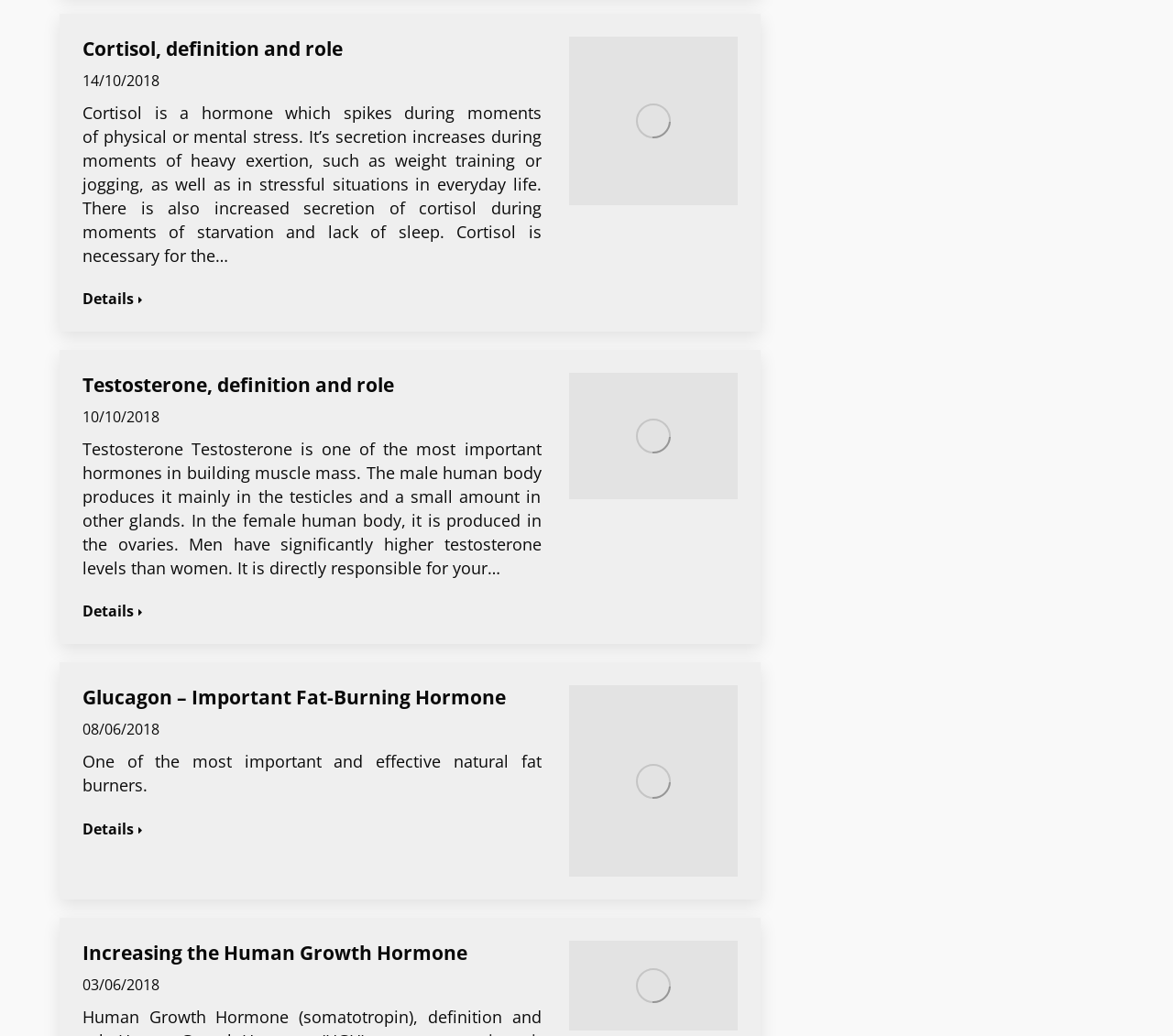Given the description Testosterone, definition and role, predict the bounding box coordinates of the UI element. Ensure the coordinates are in the format (top-left x, top-left y, bottom-right x, bottom-right y) and all values are between 0 and 1.

[0.07, 0.36, 0.336, 0.383]